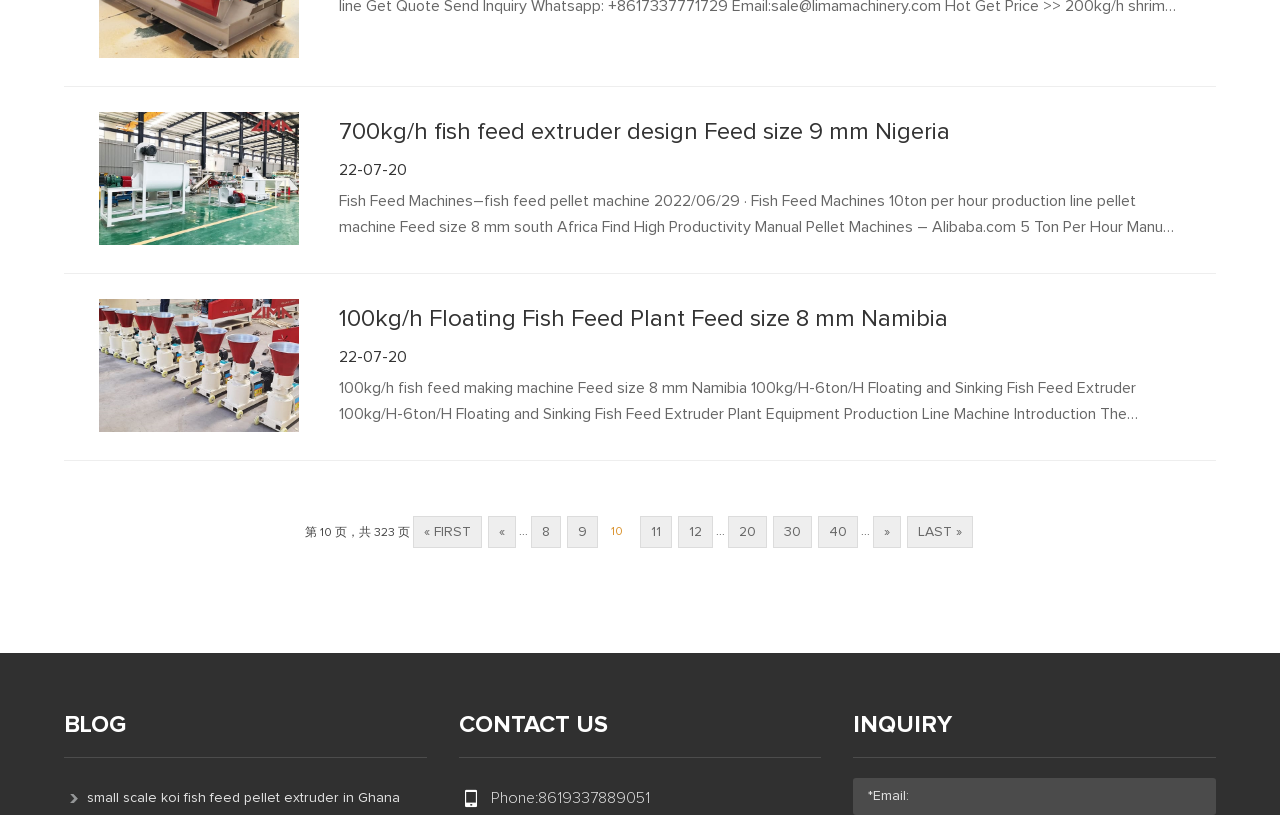What is the feed size of the 700kg/h fish feed extruder design?
Based on the image, please offer an in-depth response to the question.

I found the feed size by reading the text '700kg/h fish feed extruder design Feed size 9 mm Nigeria' which is a link on the webpage.